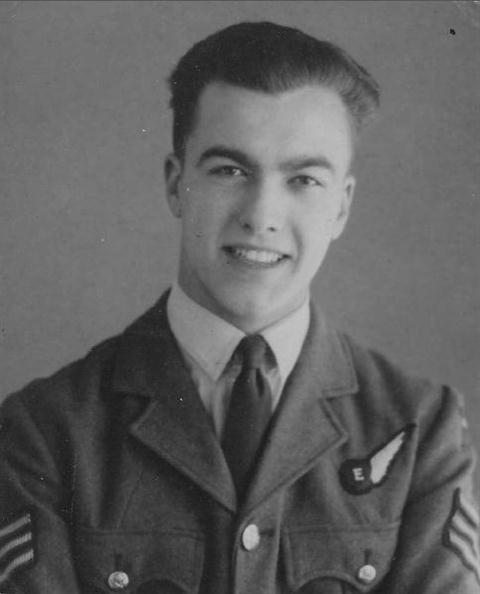What is the location of the railway junction targeted in the operation?
Please respond to the question with a detailed and informative answer.

According to the caption, the military operation mentioned in the accompanying text targeted the railway junction at Etampes, which is located south of Paris.